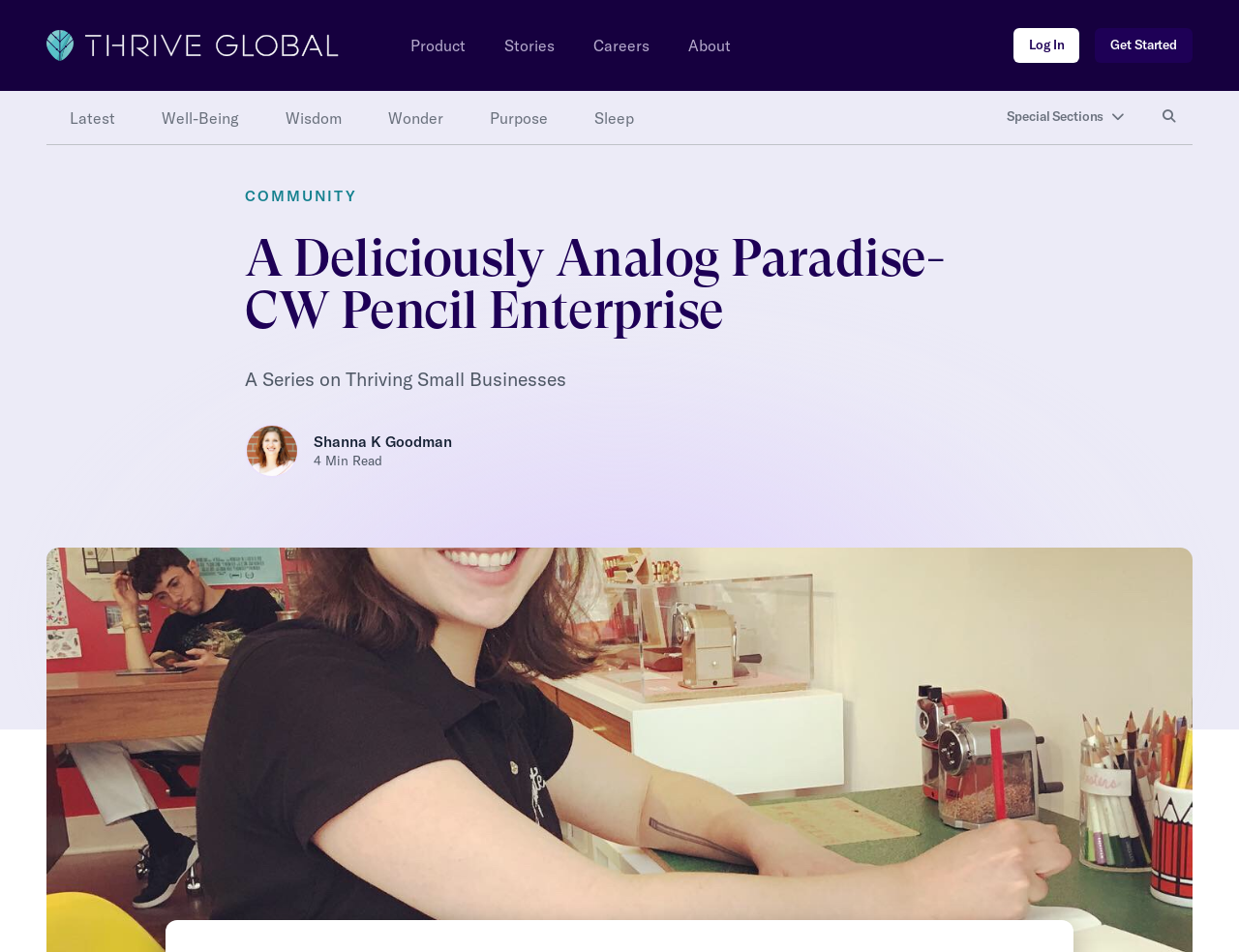Identify the bounding box coordinates of the clickable region required to complete the instruction: "Leave a reply". The coordinates should be given as four float numbers within the range of 0 and 1, i.e., [left, top, right, bottom].

None